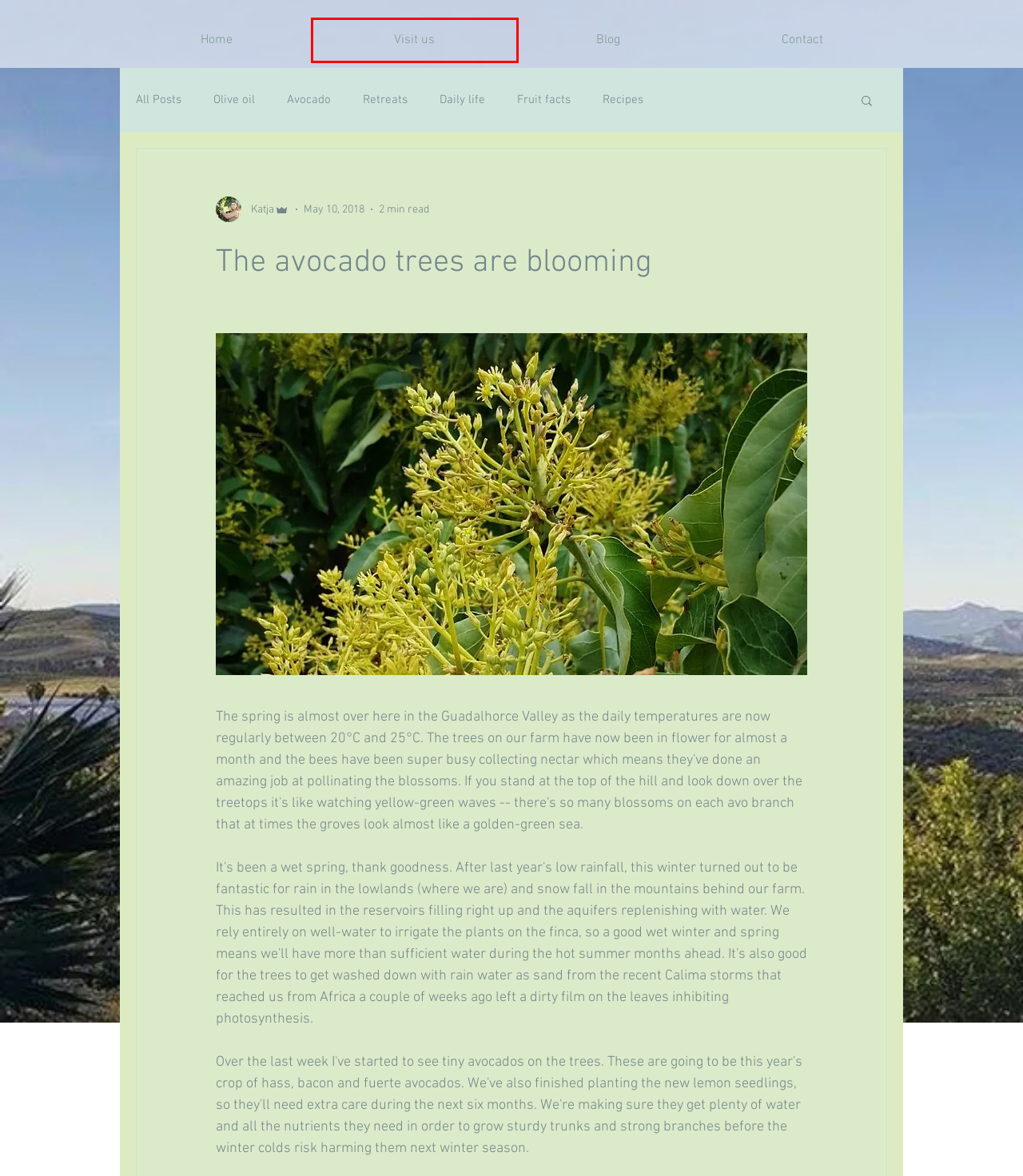Given a webpage screenshot with a red bounding box around a UI element, choose the webpage description that best matches the new webpage after clicking the element within the bounding box. Here are the candidates:
A. Avocado
B. Retreats
C. La Bonita Hacienda | Andalusia, Spain
D. Daily life
E. Experience Hacienda La Bonita
F. Olive oil
G. Recipes
H. Fruit facts

E